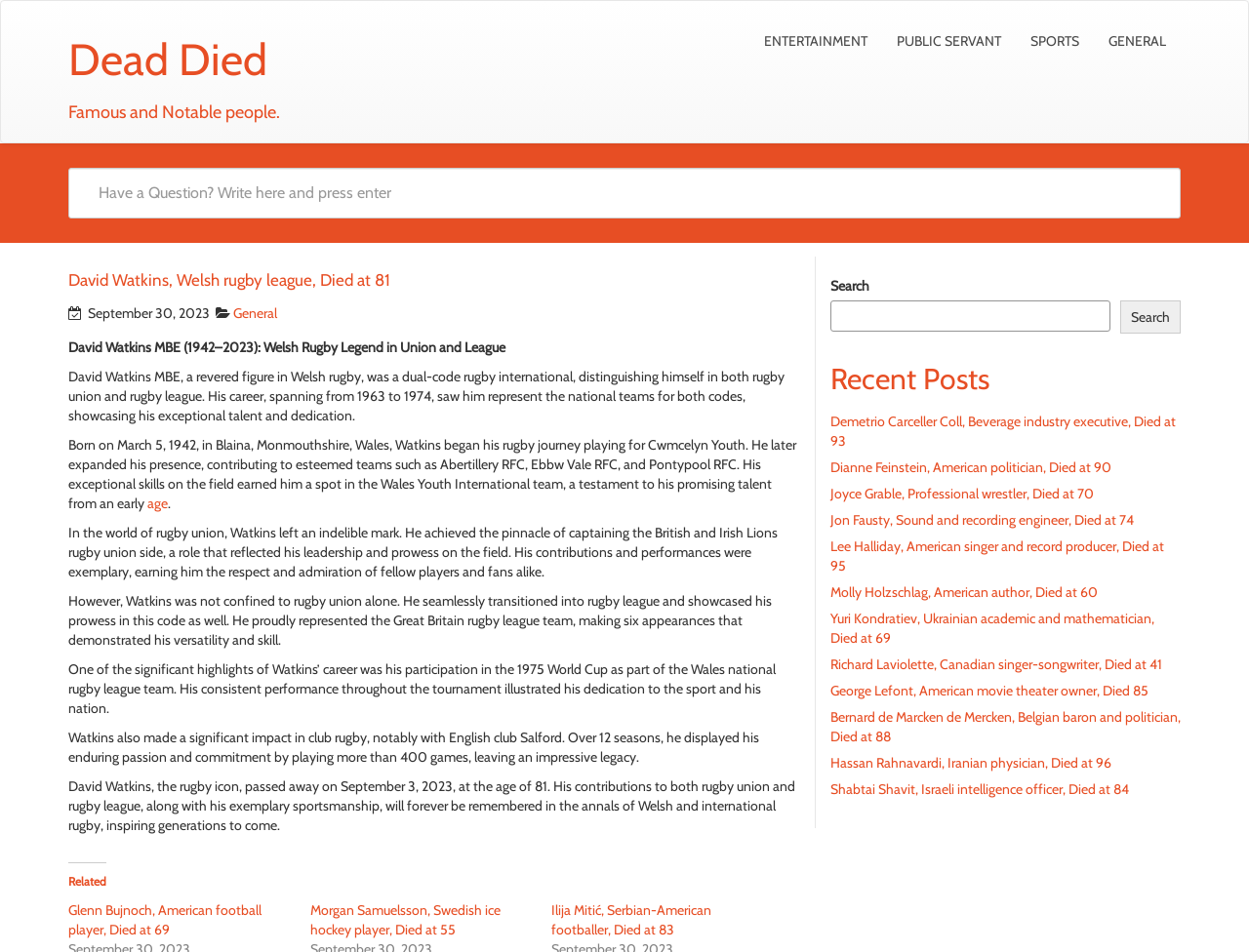Analyze the image and give a detailed response to the question:
How old was David Watkins when he passed away?

According to the webpage, David Watkins passed away on September 3, 2023, at the age of 81, as mentioned in the text 'David Watkins, the rugby icon, passed away on September 3, 2023, at the age of 81'.